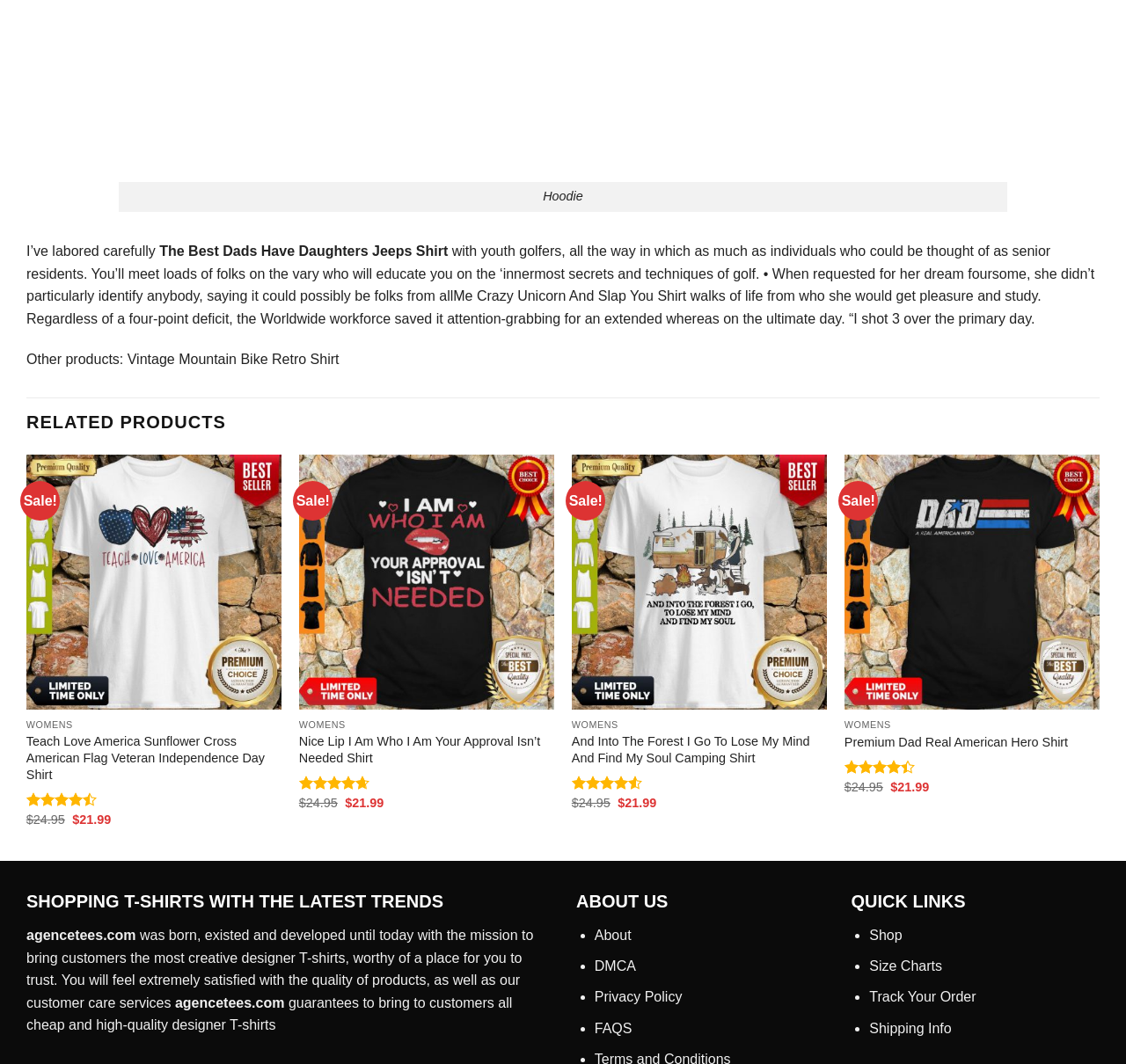Can you find the bounding box coordinates for the element to click on to achieve the instruction: "Go to Rio Rancho homepage"?

None